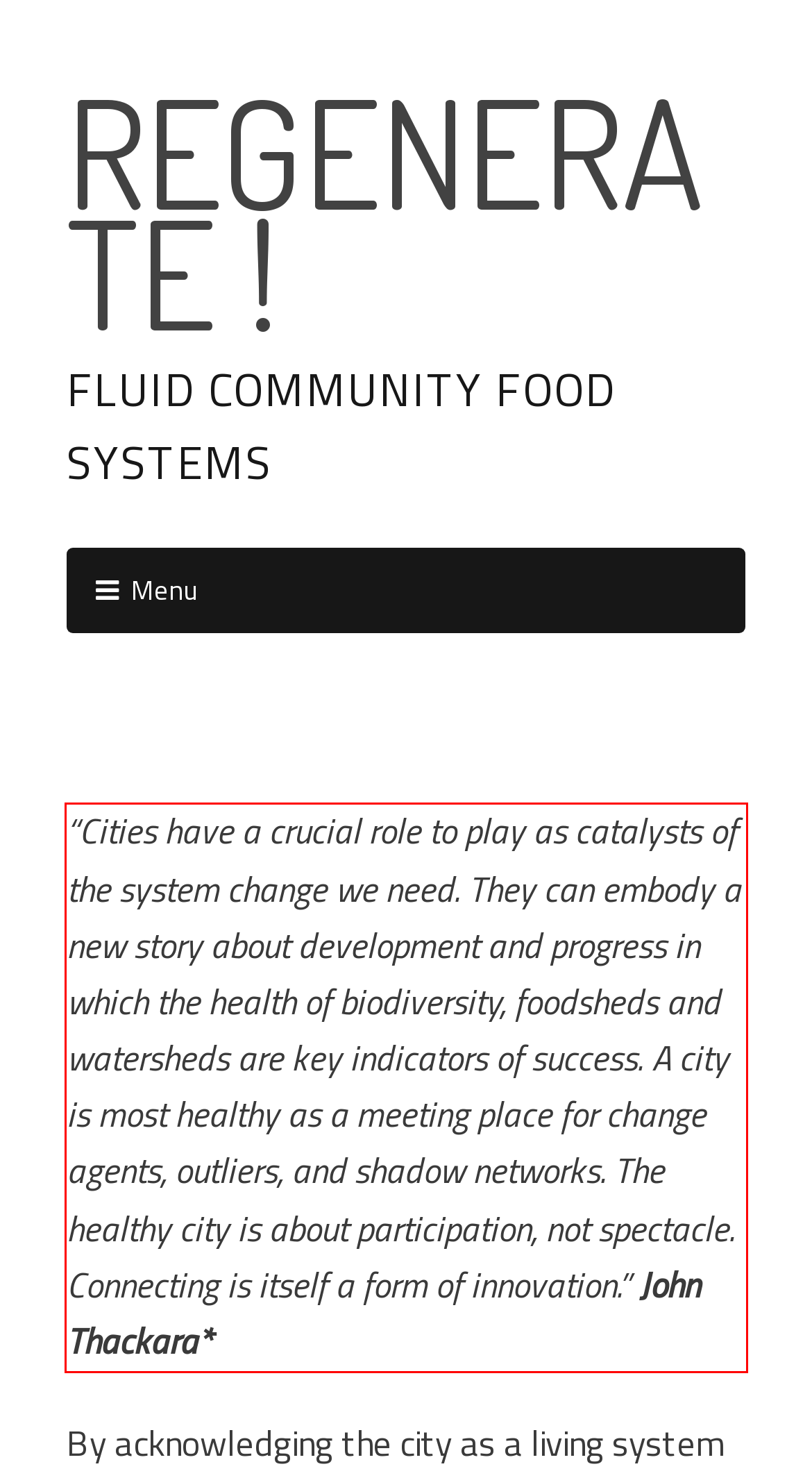You have a webpage screenshot with a red rectangle surrounding a UI element. Extract the text content from within this red bounding box.

“Cities have a crucial role to play as catalysts of the system change we need. They can embody a new story about development and progress in which the health of biodiversity, foodsheds and watersheds are key indicators of success. A city is most healthy as a meeting place for change agents, outliers, and shadow networks. The healthy city is about participation, not spectacle. Connecting is itself a form of innovation.” John Thackara*